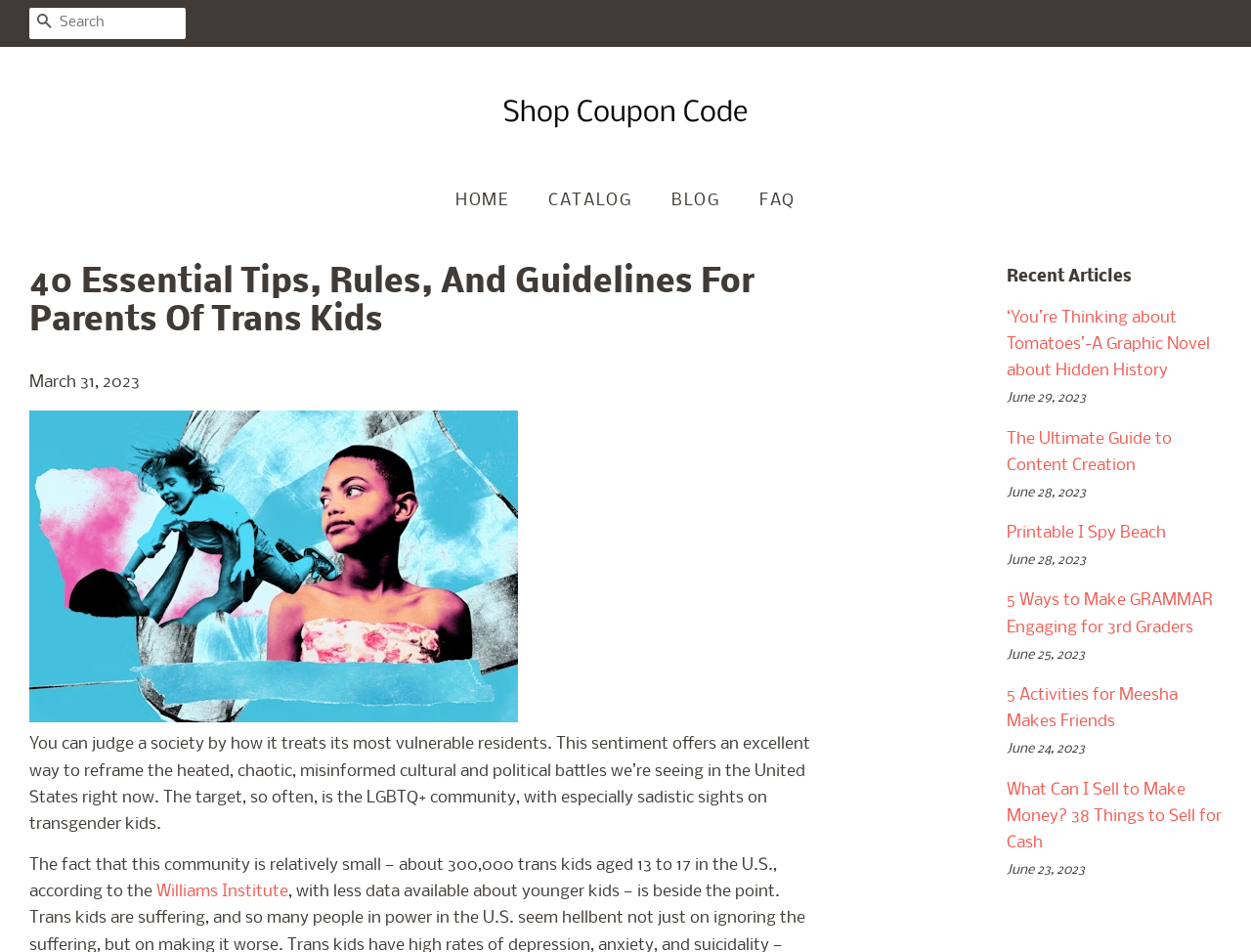Using the webpage screenshot and the element description Williams Institute, determine the bounding box coordinates. Specify the coordinates in the format (top-left x, top-left y, bottom-right x, bottom-right y) with values ranging from 0 to 1.

[0.125, 0.927, 0.23, 0.947]